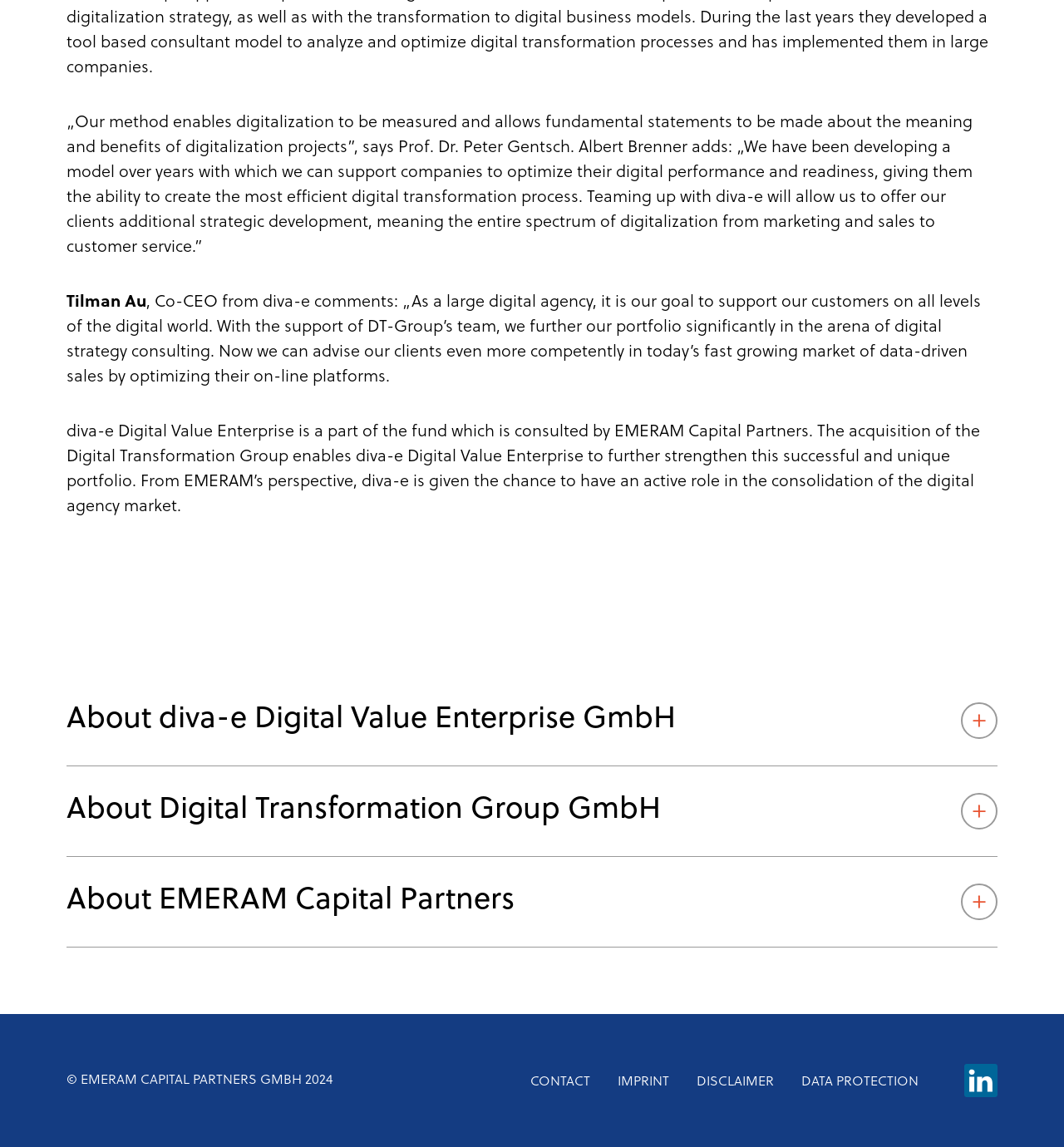Please give a one-word or short phrase response to the following question: 
Who is the Co-CEO from diva-e?

Tilman Au